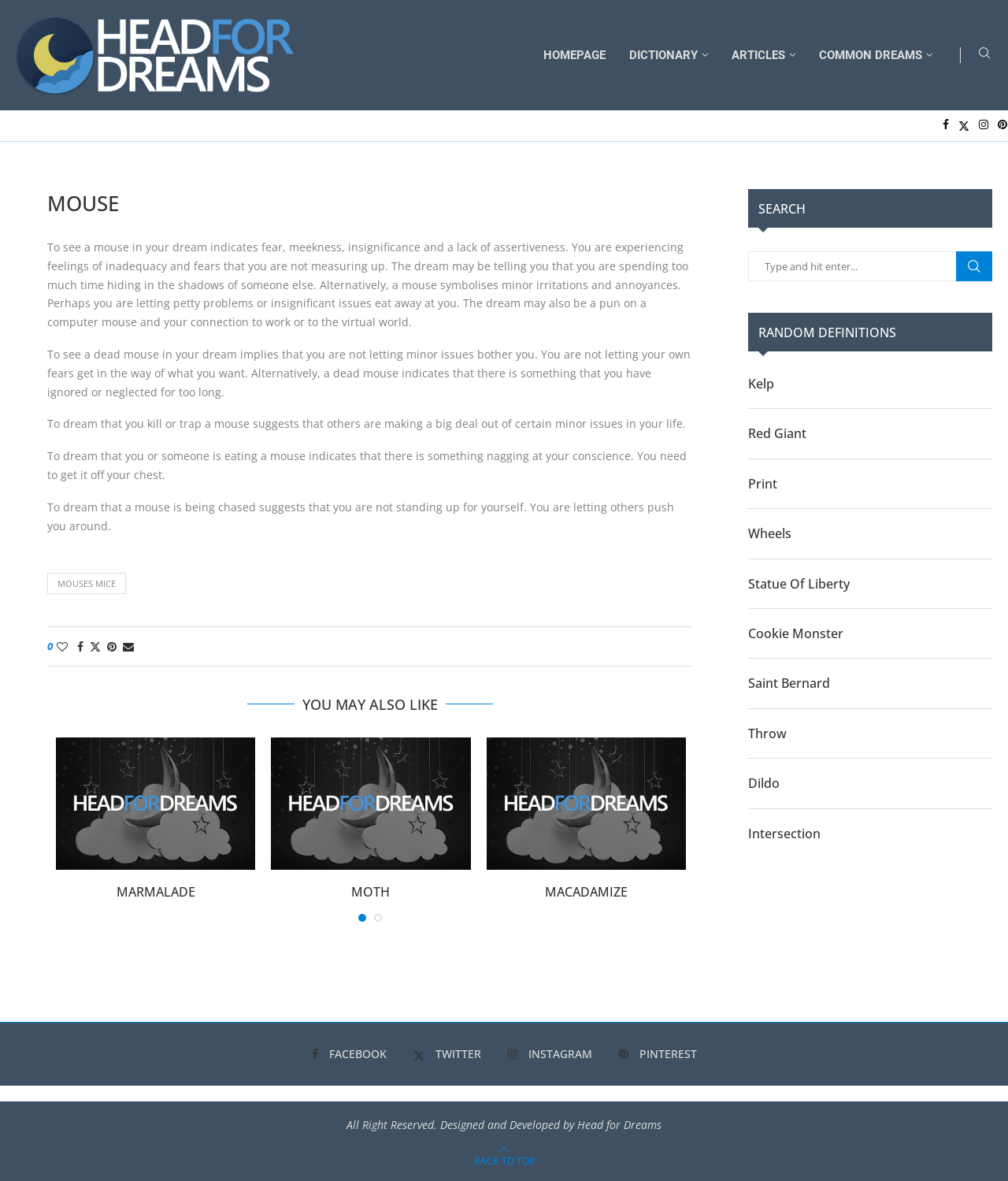Locate the bounding box coordinates of the clickable area needed to fulfill the instruction: "Read about mouse dreams".

[0.047, 0.203, 0.683, 0.279]